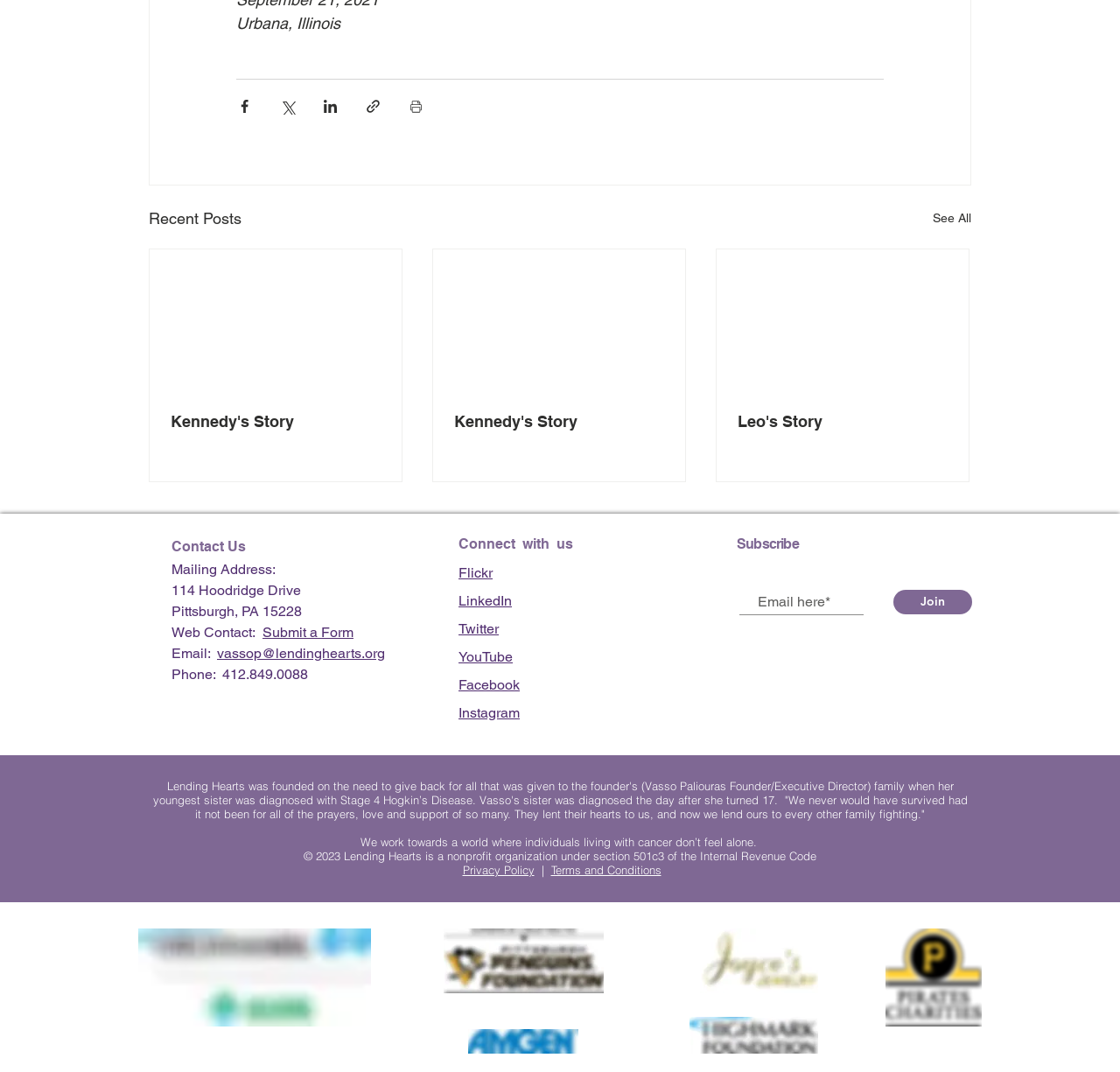Given the element description Kennedy's Story, specify the bounding box coordinates of the corresponding UI element in the format (top-left x, top-left y, bottom-right x, bottom-right y). All values must be between 0 and 1.

[0.152, 0.384, 0.34, 0.402]